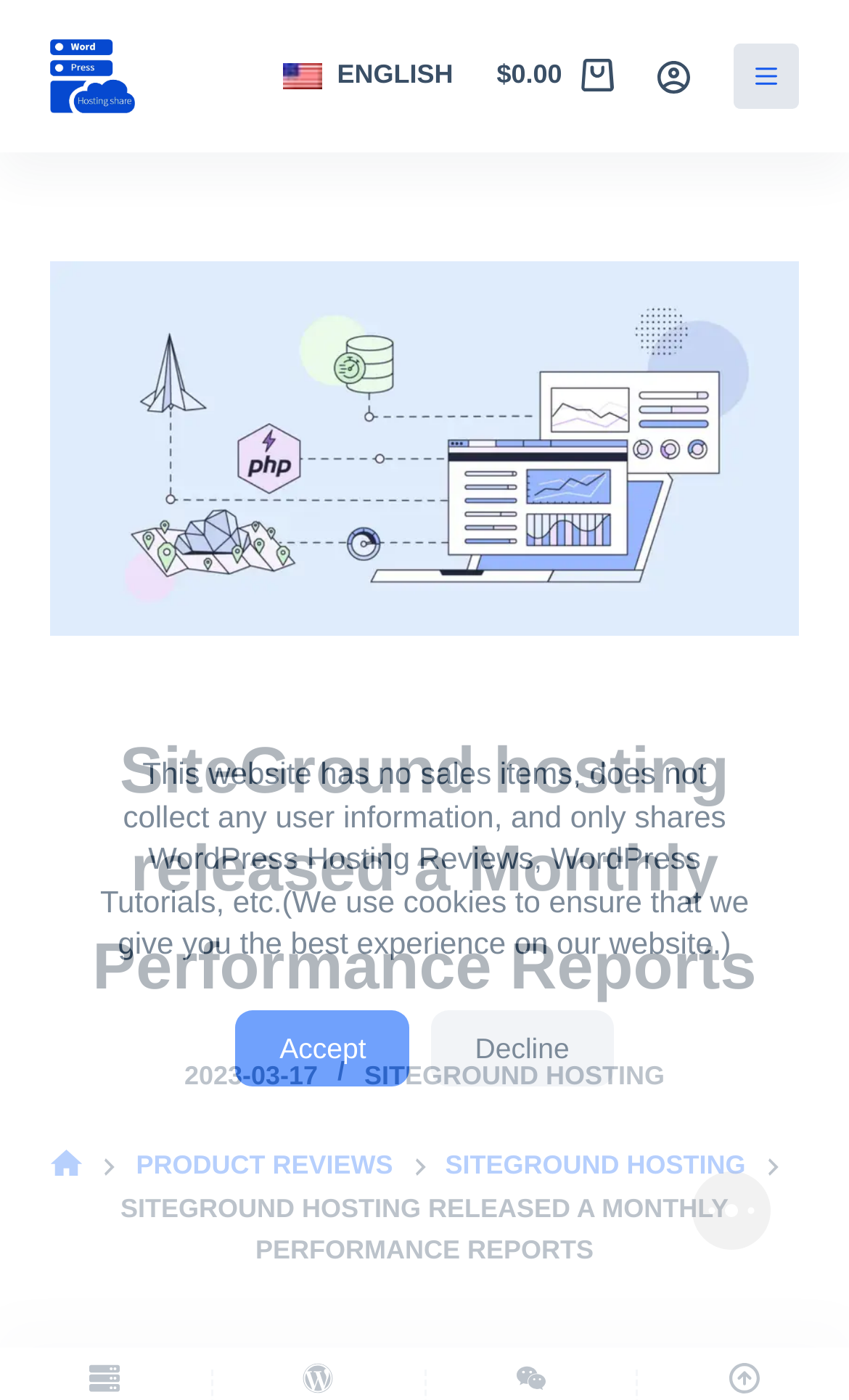Locate the bounding box coordinates of the element that should be clicked to fulfill the instruction: "view shopping cart".

[0.585, 0.039, 0.722, 0.07]